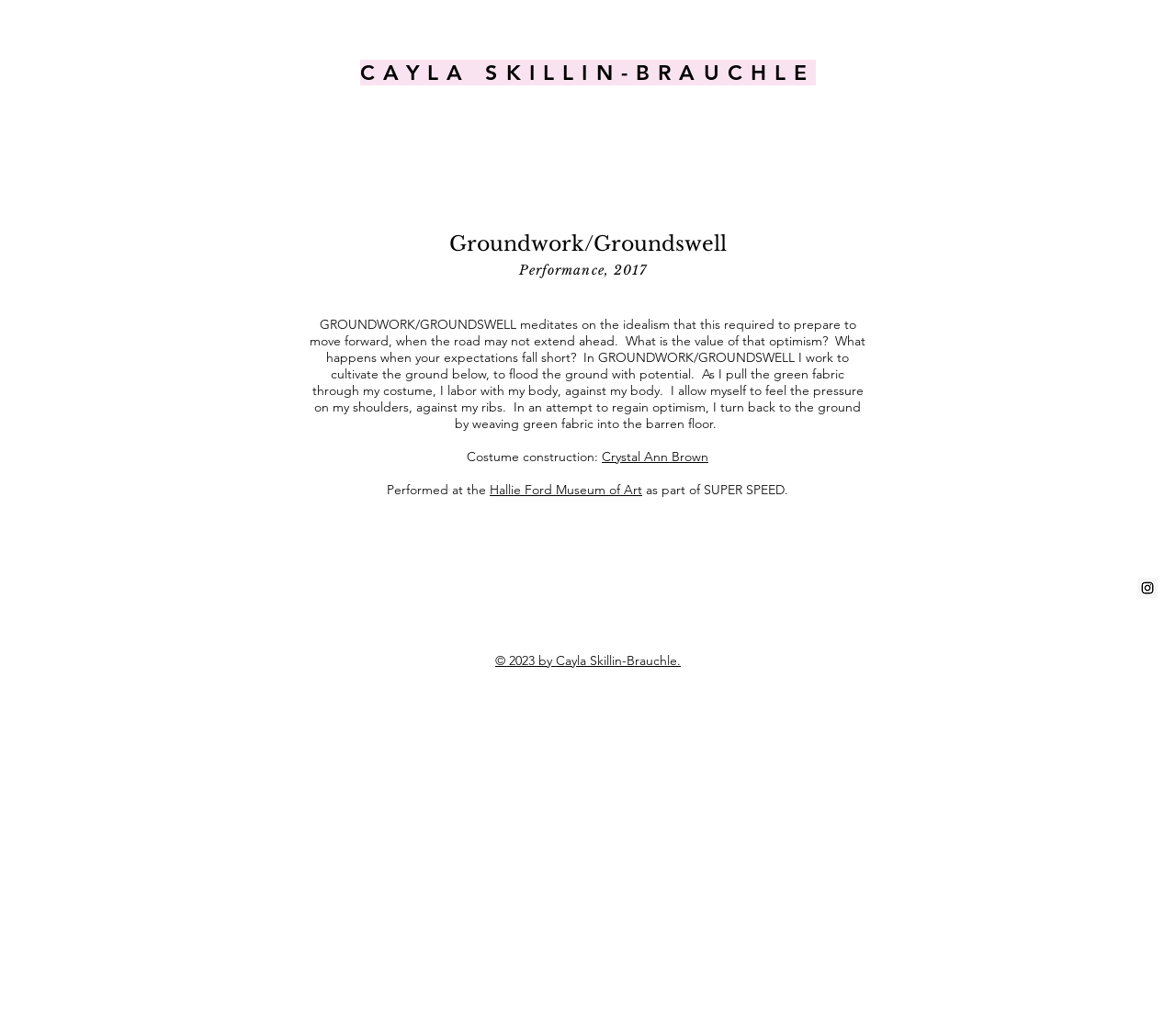Refer to the screenshot and answer the following question in detail:
What is the name of the event where the performance took place?

The answer can be found by reading the StaticText element 'as part of SUPER SPEED.', which indicates that the performance took place as part of the SUPER SPEED event.